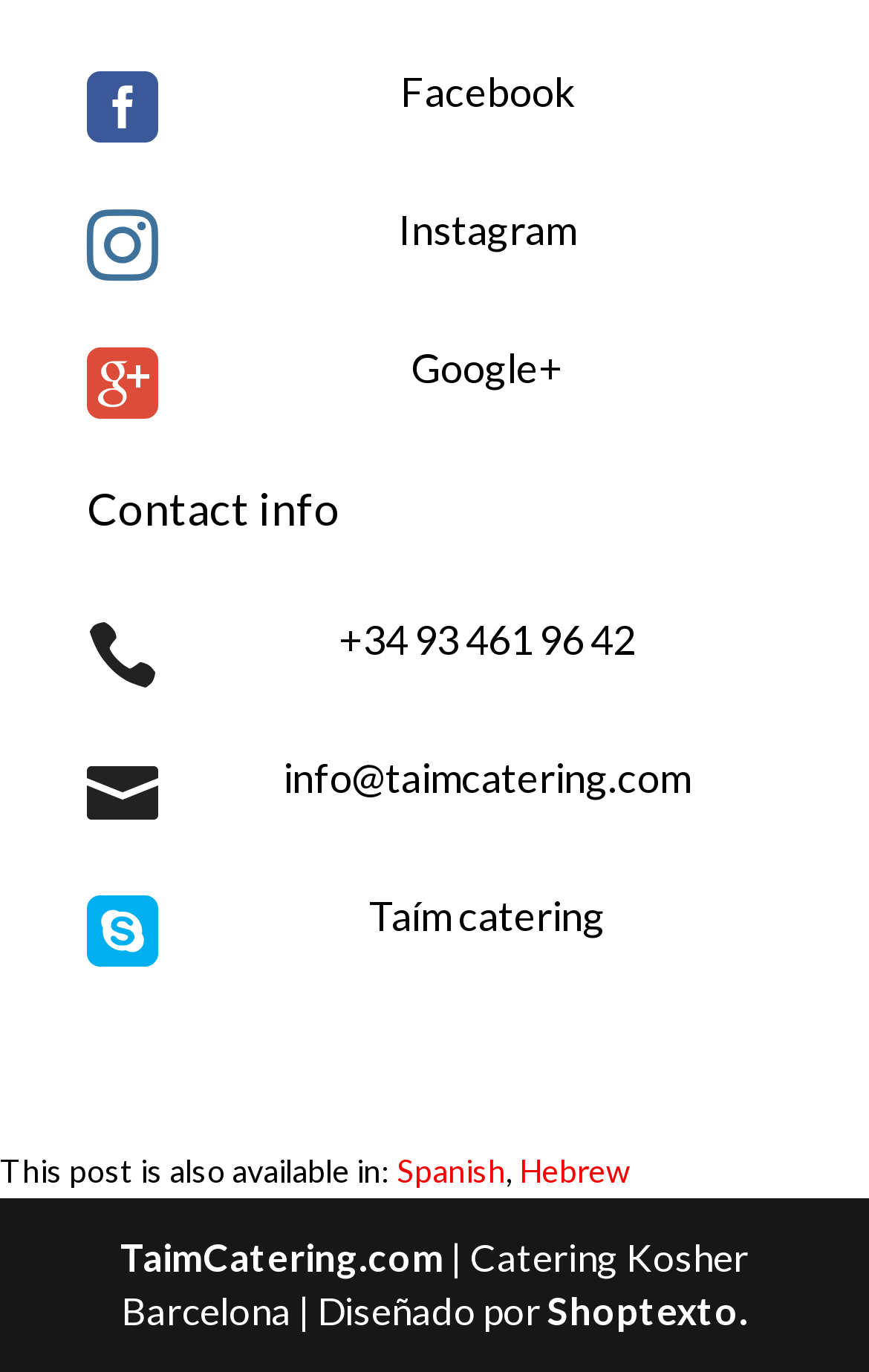Please provide a one-word or short phrase answer to the question:
What languages is the post available in?

Spanish, Hebrew